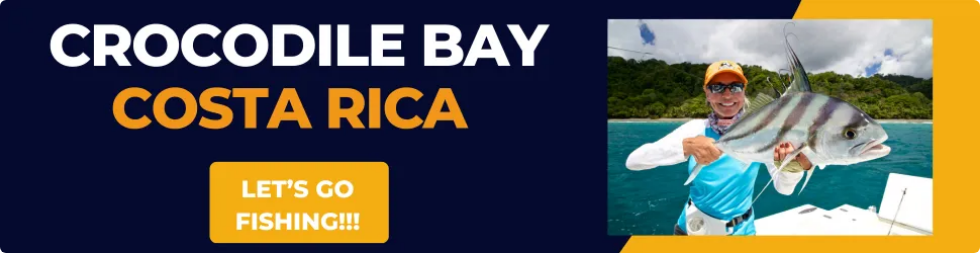Explain in detail what you see in the image.

The image promotes "Crocodile Bay" in Costa Rica, showcasing a smiling angler proudly holding a sizable fish, epitomizing the excitement of fishing in this tropical paradise. Against a vibrant backdrop of lush green hills and a bright blue sky, the angler is dressed in a light-colored fishing outfit and a cap, conveying an adventurous spirit. Bold white text displays "CROCODILE BAY" and "COSTA RICA," emphasizing the destination. Below, in a playful yellow button, the call to action reads "LET’S GO FISHING!!!", inviting fishing enthusiasts to embark on an unforgettable experience in one of the world's premier fishing locales.